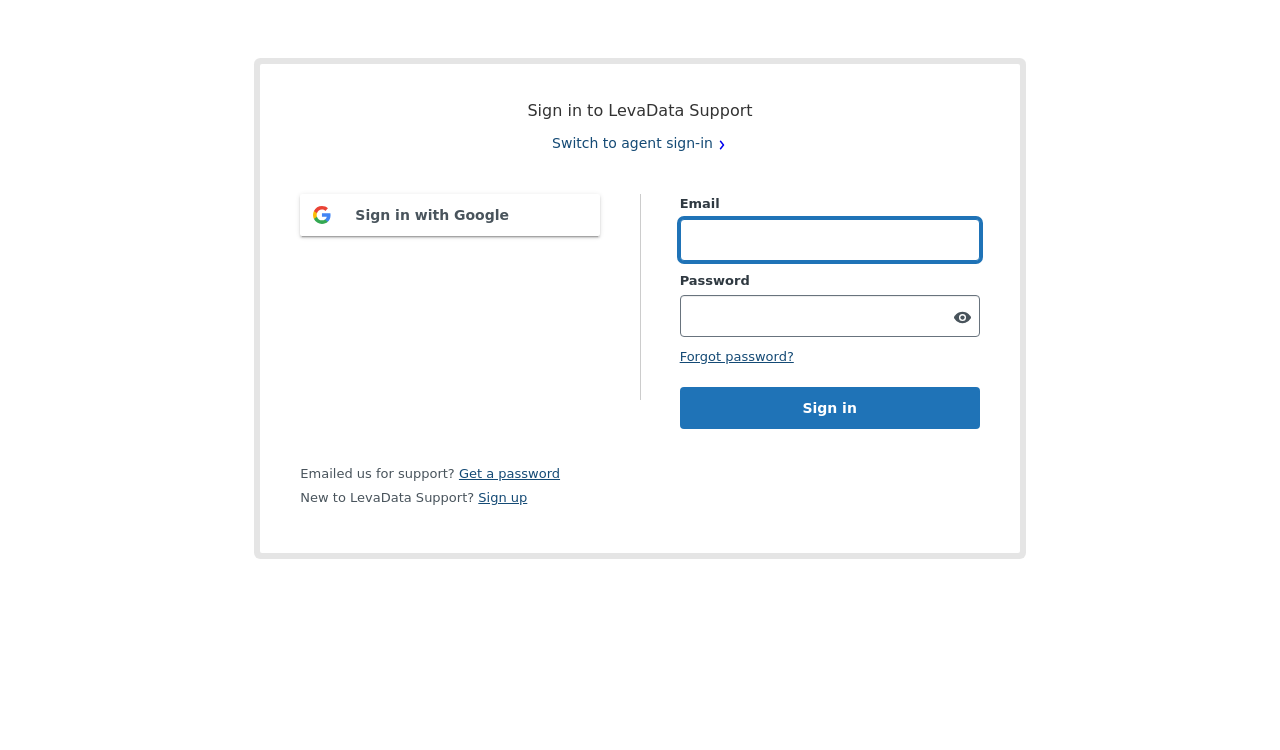Using the provided description: "Sign in", find the bounding box coordinates of the corresponding UI element. The output should be four float numbers between 0 and 1, in the format [left, top, right, bottom].

[0.531, 0.515, 0.765, 0.571]